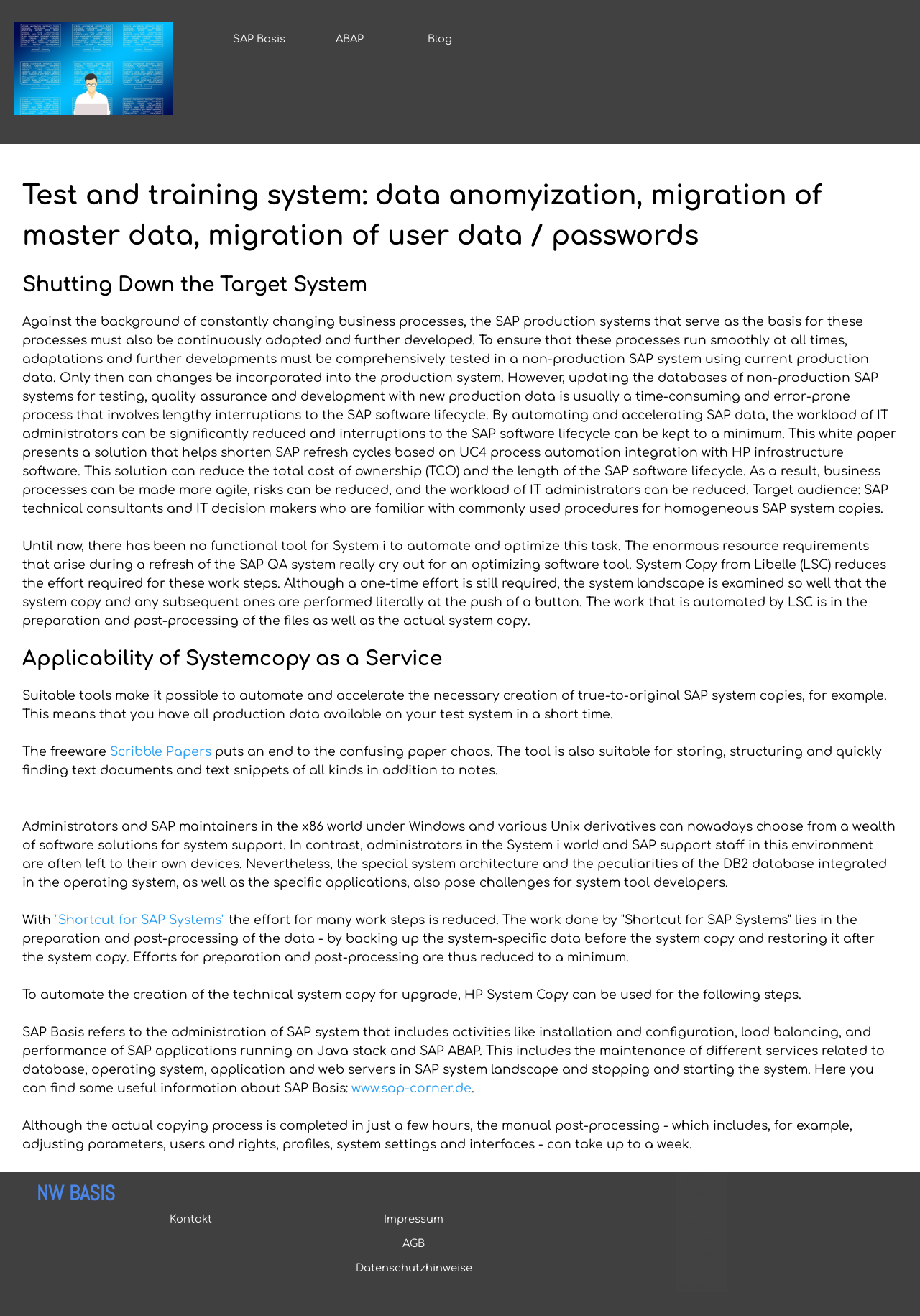Convey a detailed summary of the webpage, mentioning all key elements.

The webpage is about SAP system copy, test, and training systems, focusing on data anonymization, migration of master data, and migration of user data/passwords. At the top, there is a navigation menu with links to "SAP Basis", "ABAP", and "Blog". Below this menu, there is a prominent link to "SAP Basis Admin" accompanied by an image.

The main content area is divided into several sections. The first section has a title "Test and training system: data anonymization, migration of master data, migration of user data / passwords" and a brief introduction to the importance of adapting and developing SAP production systems. This is followed by a section titled "Shutting Down the Target System" and a lengthy paragraph discussing the challenges of updating non-production SAP systems for testing, quality assurance, and development.

The next section presents a solution to shorten SAP refresh cycles using UC4 process automation integration with HP infrastructure software. This solution aims to reduce the total cost of ownership and the length of the SAP software lifecycle, making business processes more agile and reducing risks.

Further down, there are several sections discussing the applicability of system copy as a service, the benefits of automating and accelerating SAP system copies, and the challenges faced by administrators and SAP maintainers in the System i world. There are also links to "Scribble Papers" and "Shortcut for SAP Systems", which are tools that can help reduce the effort required for system copy and post-processing.

Toward the bottom of the page, there is a section about SAP Basis, which refers to the administration of SAP systems, including installation, configuration, load balancing, and performance. There is also a link to "www.sap-corner.de" for more information on SAP Basis.

The page concludes with a section discussing the manual post-processing required after system copying, which can take up to a week, and a footer area with links to "Kontakt", "Impressum", "AGB", and "Datenschutzhinweise". Additionally, there is a column on the right side with links to various SAP-related topics, such as "SAP Systemkopie", "SAP Benutzer", "SAP Support", and "SAP Datensicherung".